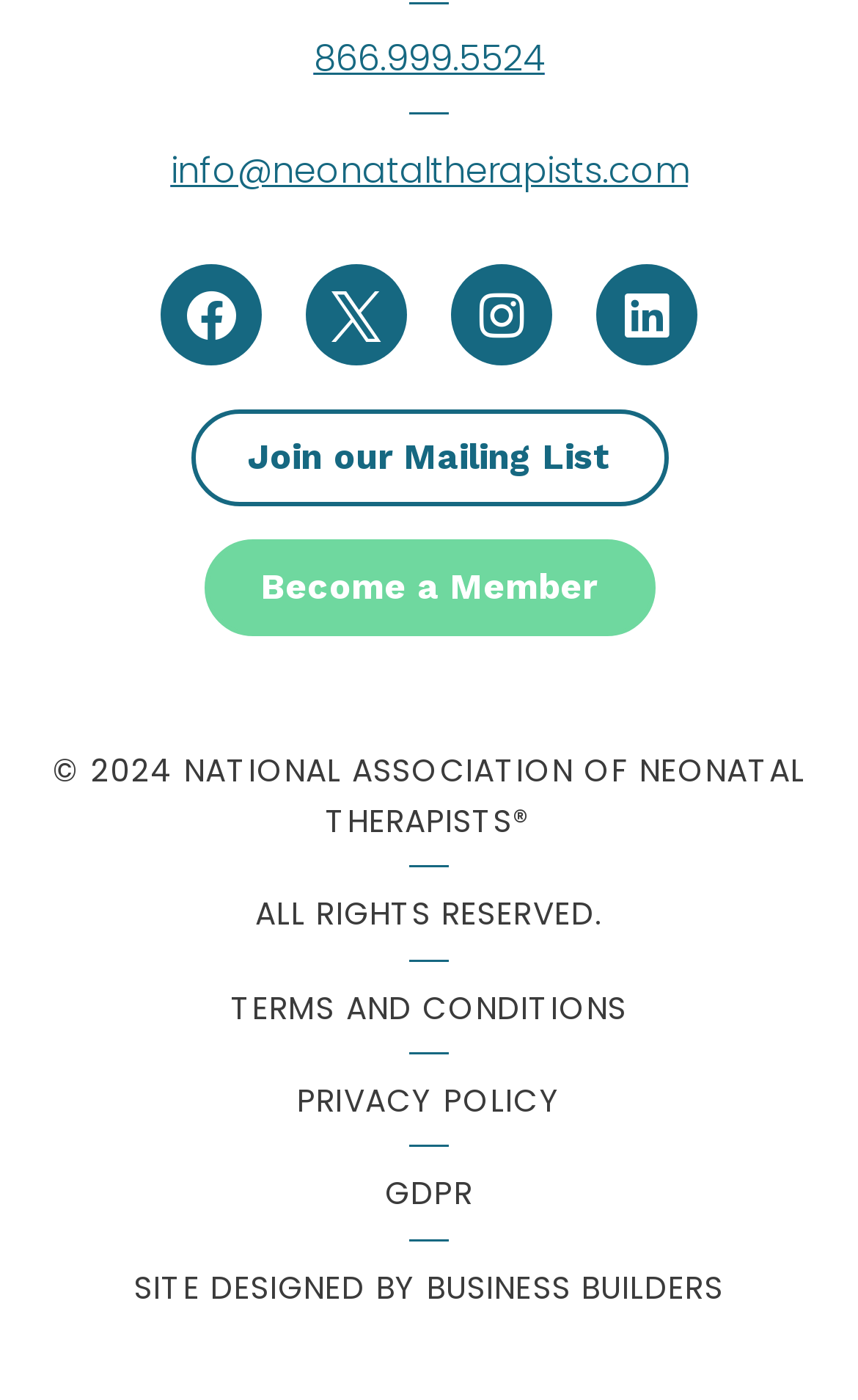Identify the bounding box coordinates of the clickable region necessary to fulfill the following instruction: "Visit Facebook page". The bounding box coordinates should be four float numbers between 0 and 1, i.e., [left, top, right, bottom].

[0.187, 0.189, 0.305, 0.262]